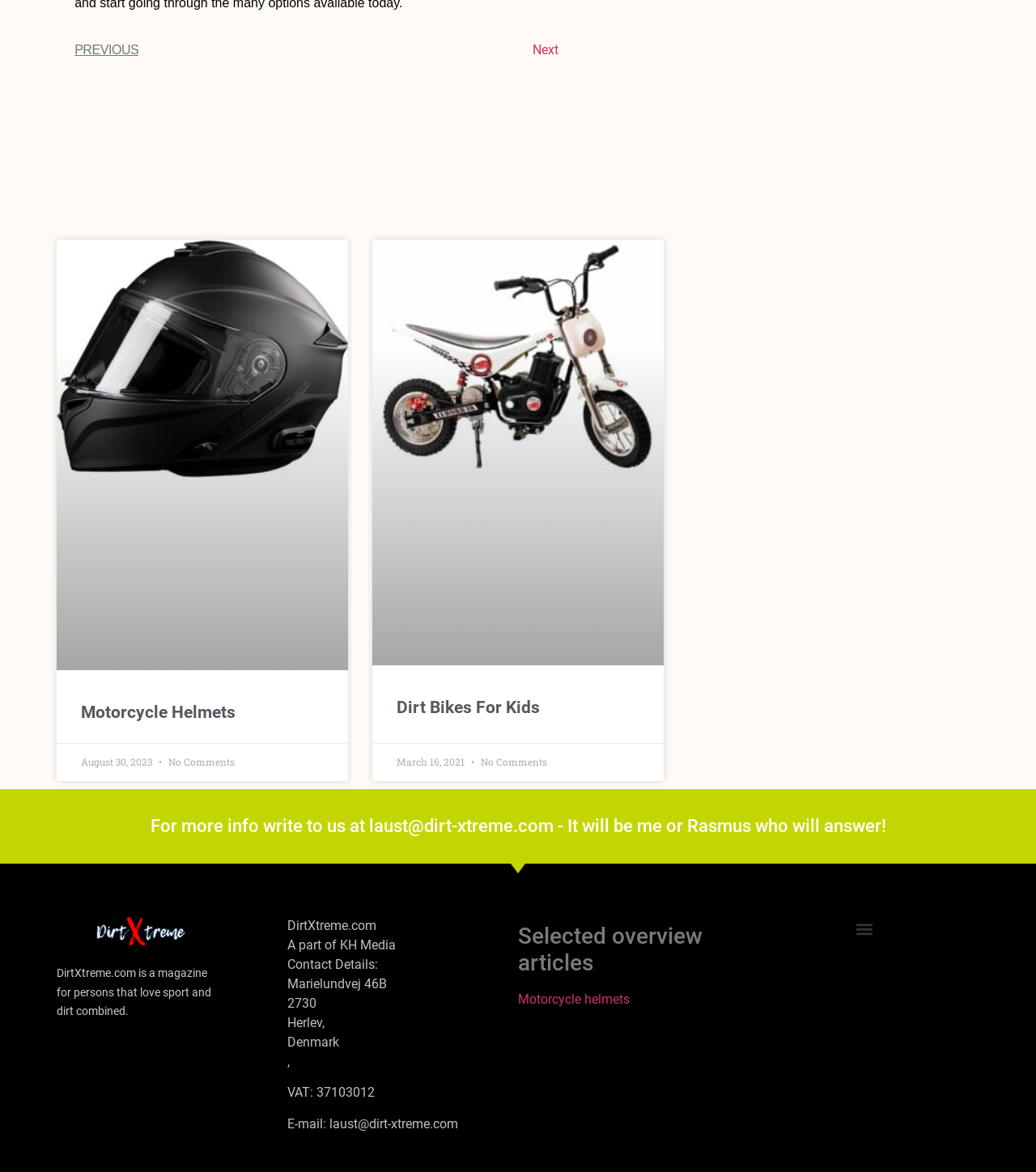Please identify the bounding box coordinates of the clickable element to fulfill the following instruction: "Click on the 'PREVIOUS' link". The coordinates should be four float numbers between 0 and 1, i.e., [left, top, right, bottom].

[0.072, 0.034, 0.306, 0.051]